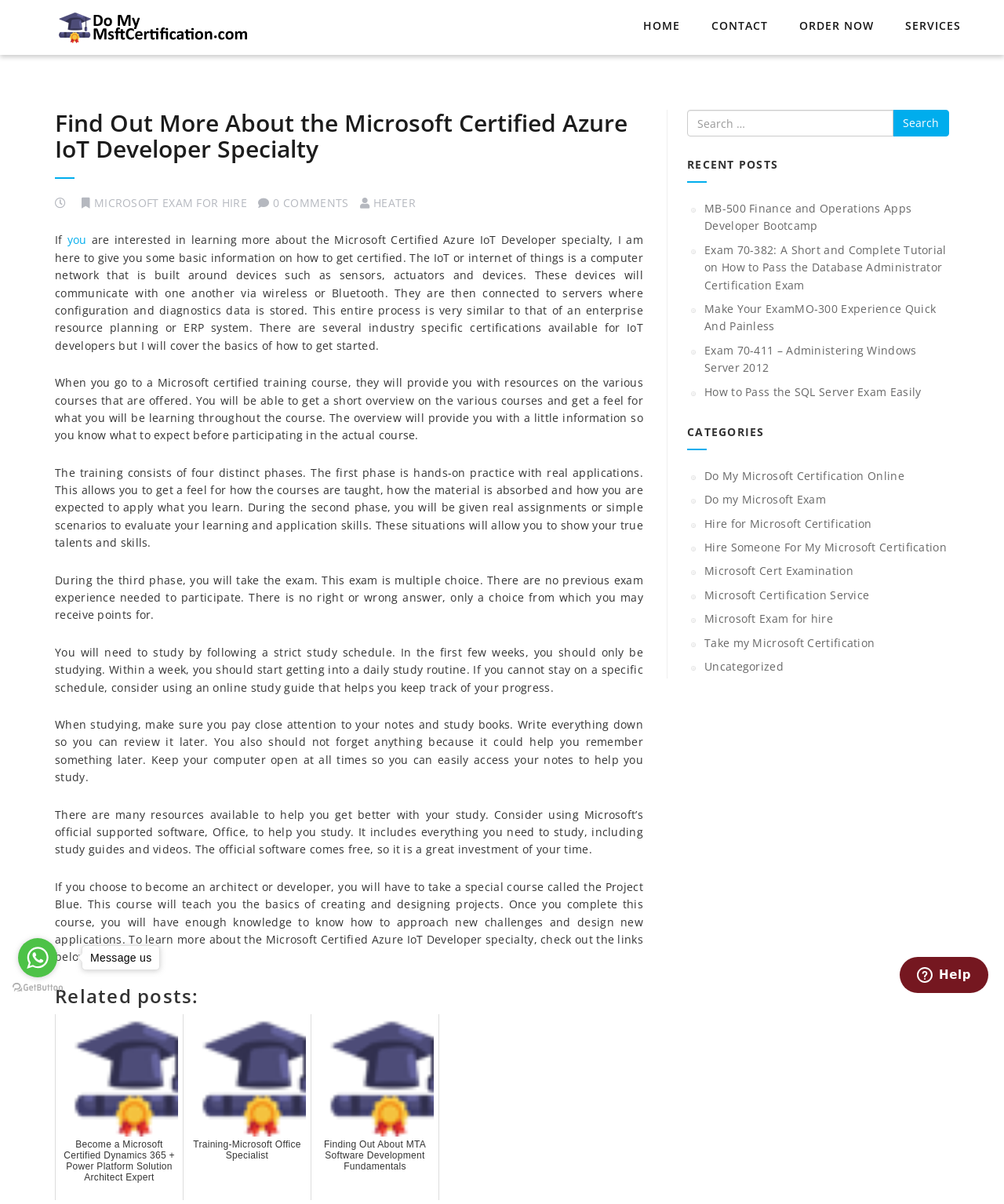Show the bounding box coordinates for the HTML element described as: "Message us".

[0.081, 0.785, 0.16, 0.806]